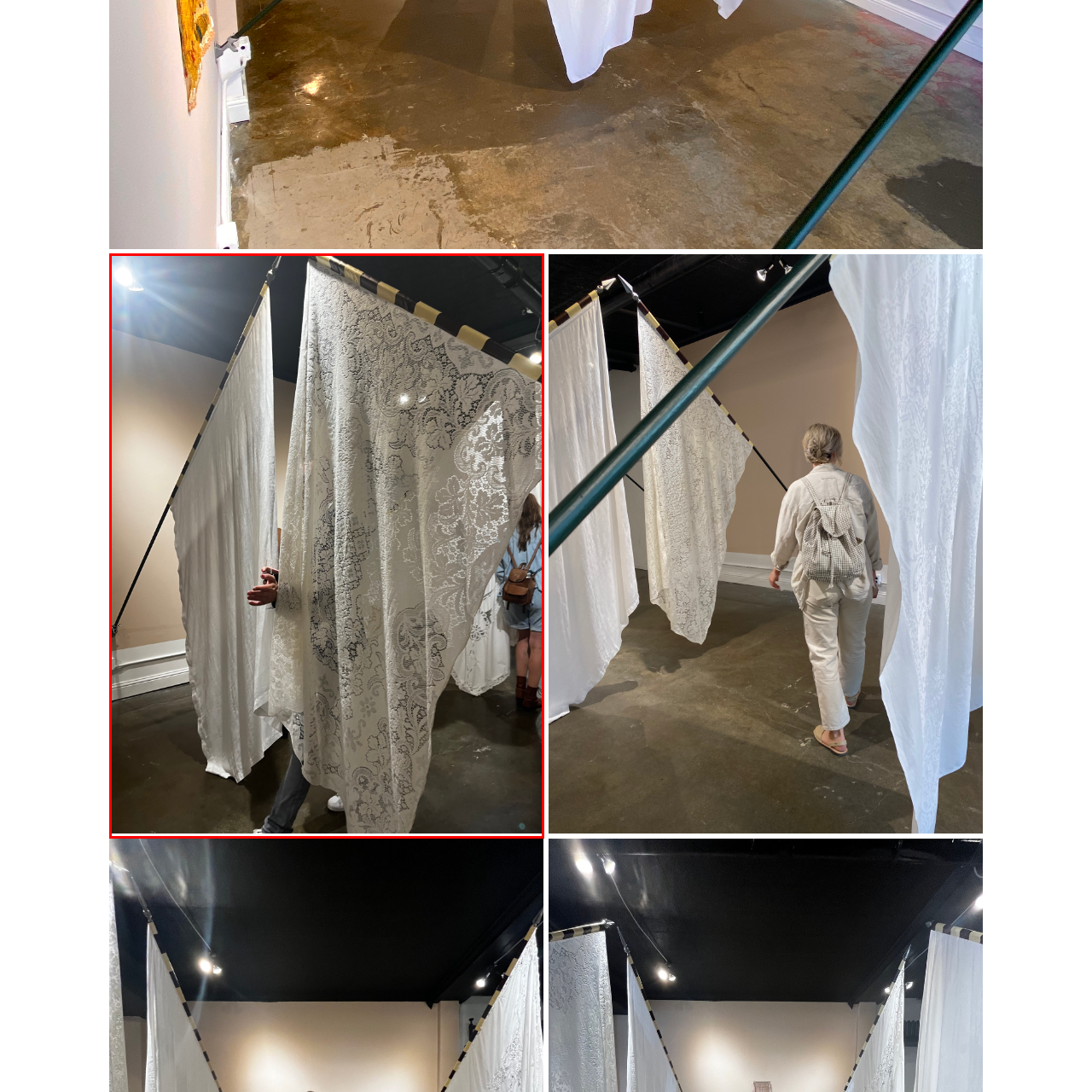Generate a detailed caption for the picture that is marked by the red rectangle.

In this artistic setting, an intriguing installation is captured, featuring translucent, lace-like fabric panels that hang from a structure. These panels create a delicate interplay of light and shadow, adding an ethereal quality to the environment. A person, partially obscured, can be seen holding one of the fabric pieces, suggesting interaction with the installation. The background reveals additional visitors, further emphasizing the social dynamics of the space. The floor has a polished, reflective quality, contributing to the contemporary feel of the gallery. The soft lighting enhances the intricate details of the fabric's patterns, inviting viewers to engage with the art installation and explore the nuances of texture and form.